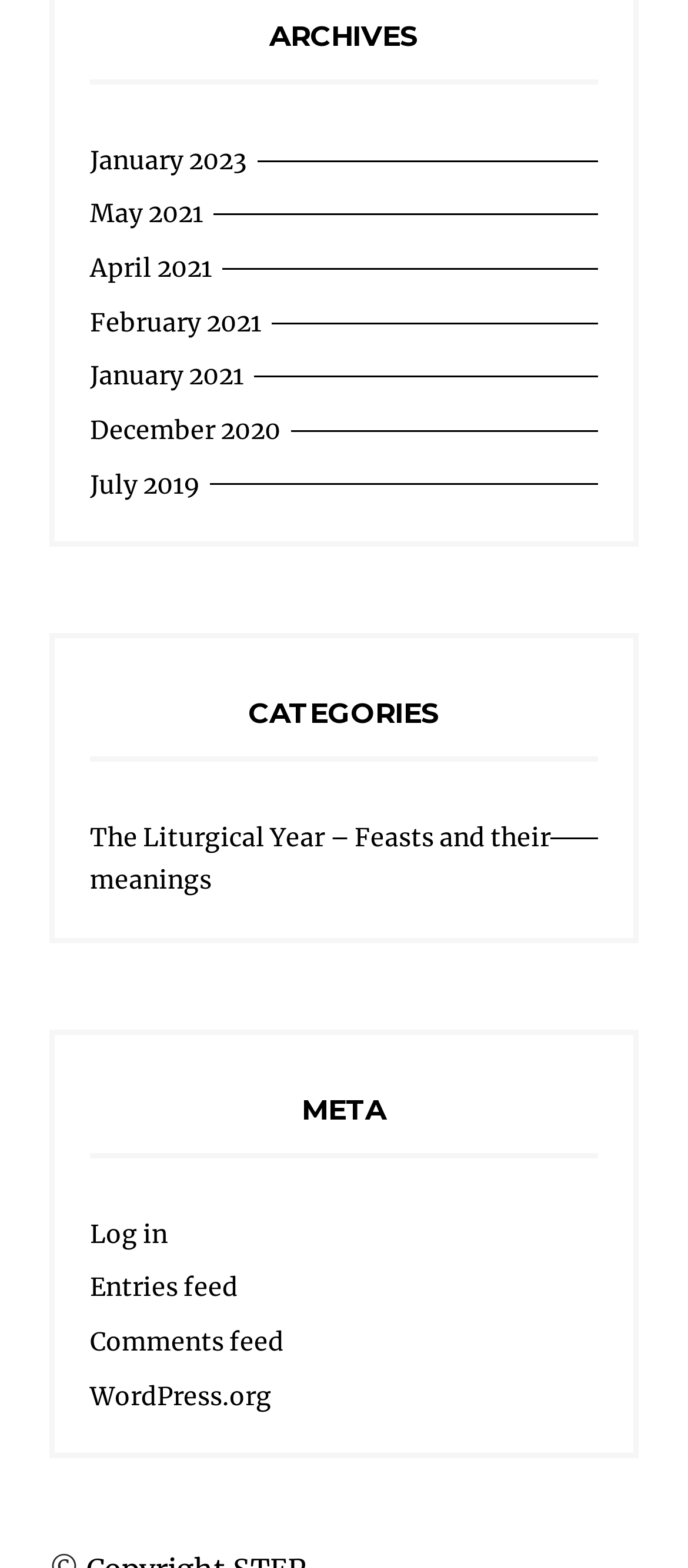Using the information in the image, give a detailed answer to the following question: How many feed links are available?

I identified two link elements with the text 'Entries feed' and 'Comments feed', which are likely feed links.